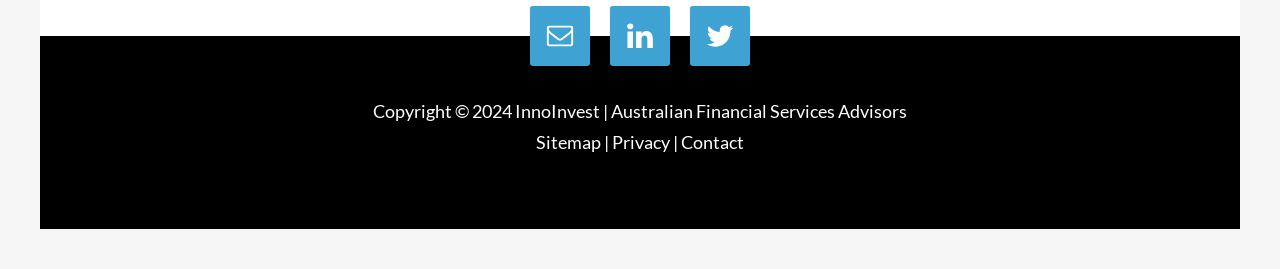From the image, can you give a detailed response to the question below:
What is the description of the company?

The description of the company can be found in the StaticText element with the text '| Australian Financial Services Advisors' located at the bottom of the page, next to the company name.